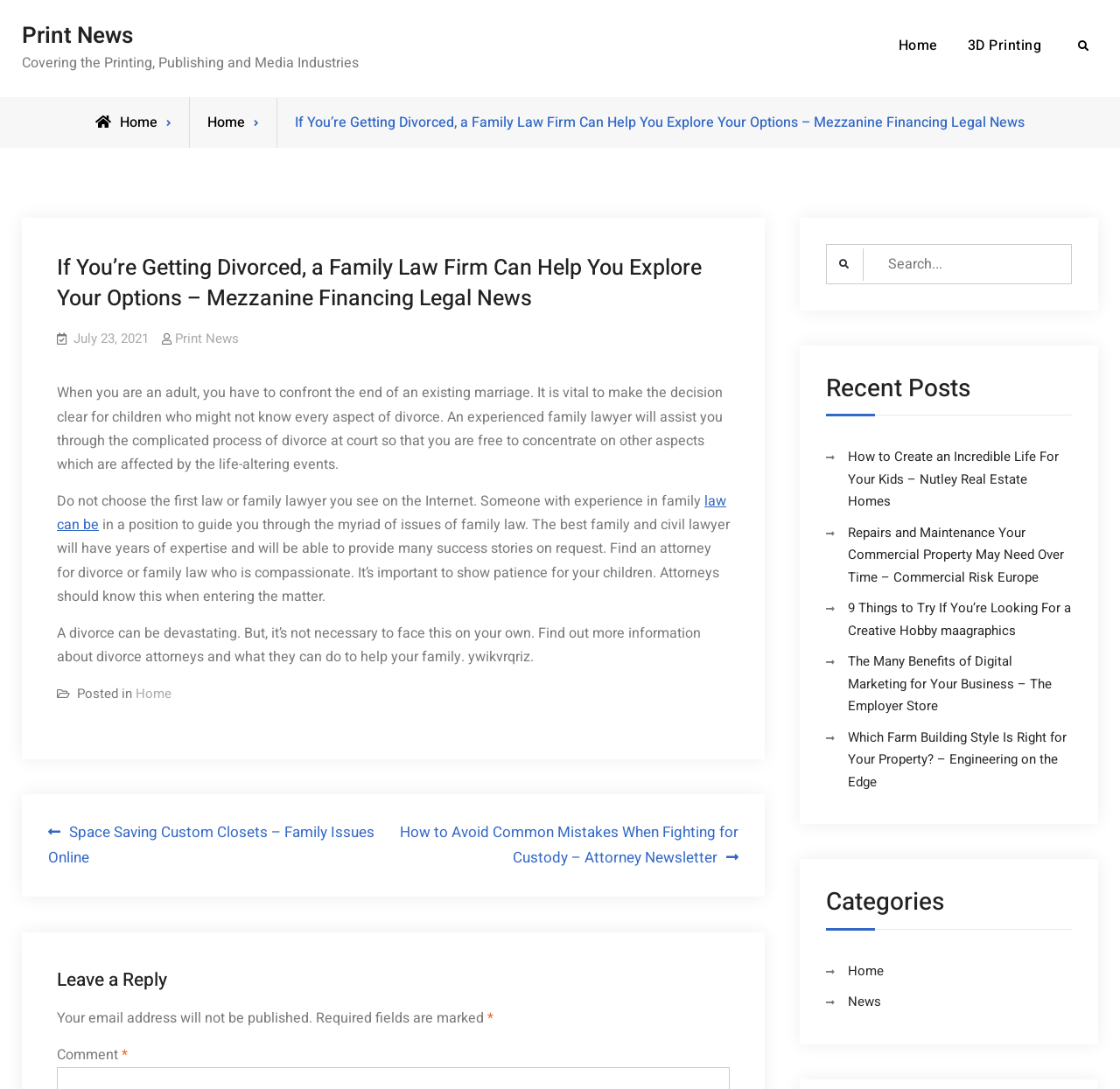What is the purpose of the 'Search for:' box?
Using the information presented in the image, please offer a detailed response to the question.

The 'Search for:' box is a search function that allows users to search for specific content within the website. This is evident from the presence of a searchbox and a button with a magnifying glass icon, which is a common symbol for search functions.